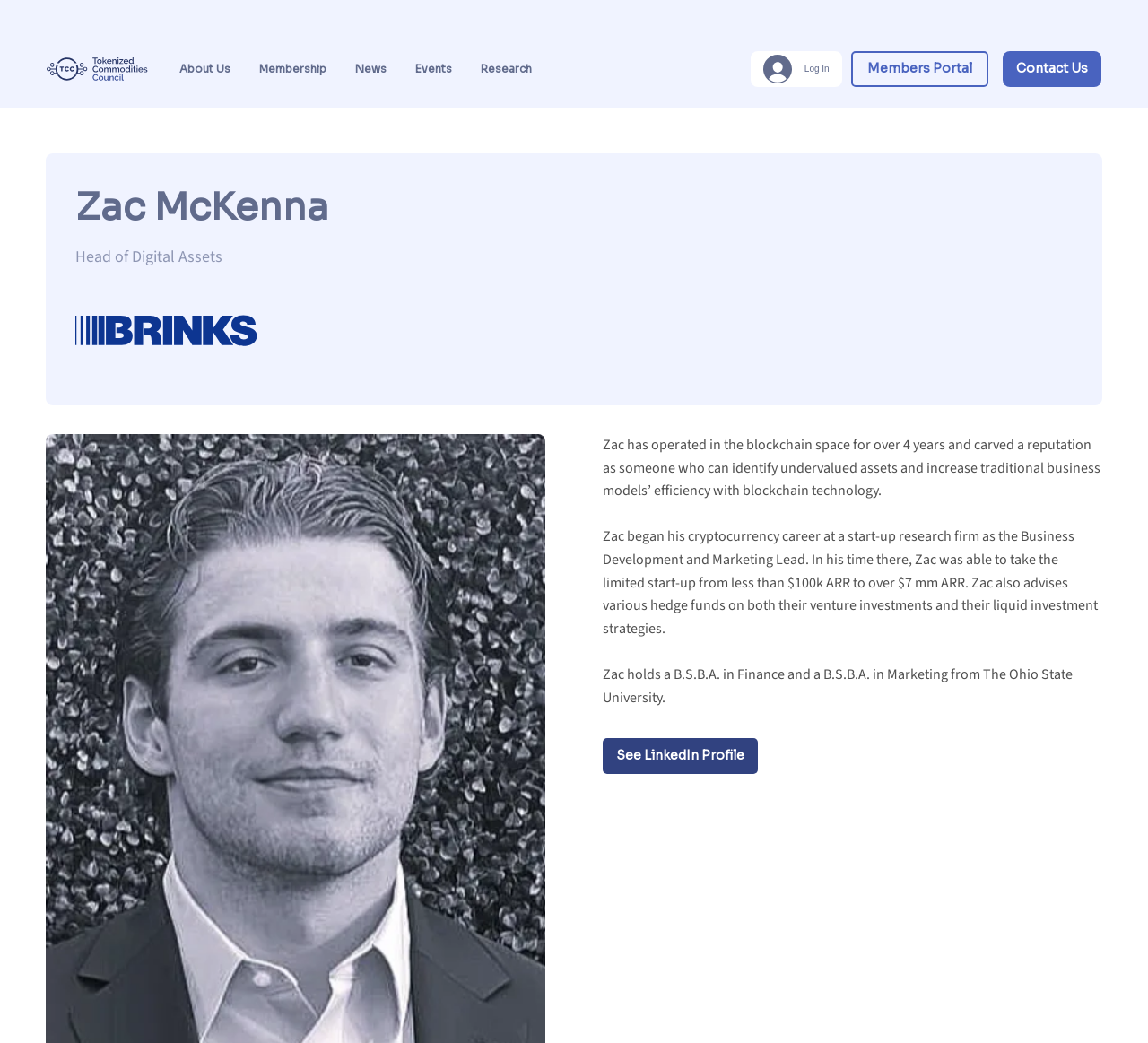Answer with a single word or phrase: 
What can be done with the 'Log In' button?

Log in to Members Portal